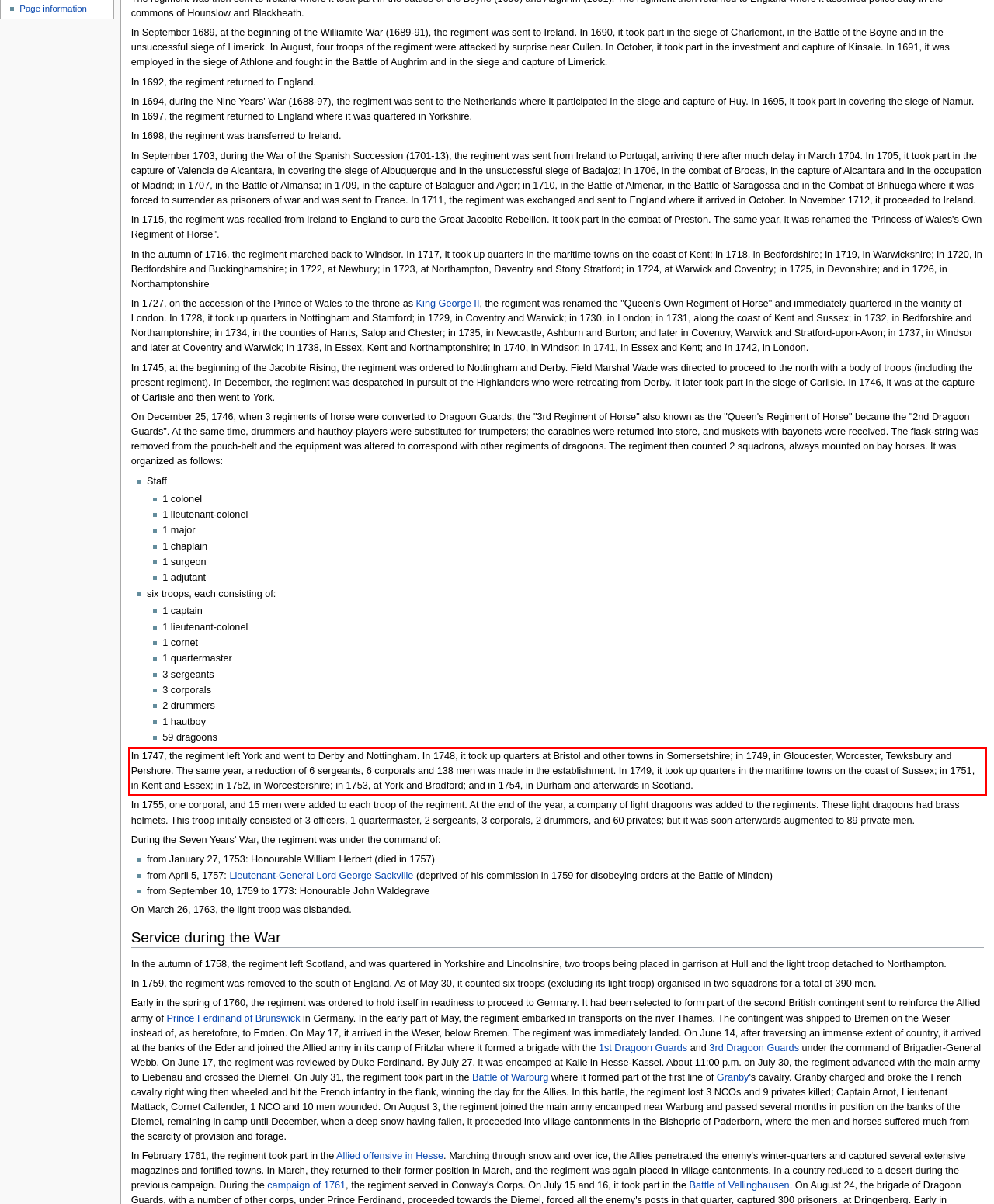You are given a screenshot of a webpage with a UI element highlighted by a red bounding box. Please perform OCR on the text content within this red bounding box.

In 1747, the regiment left York and went to Derby and Nottingham. In 1748, it took up quarters at Bristol and other towns in Somersetshire; in 1749, in Gloucester, Worcester, Tewksbury and Pershore. The same year, a reduction of 6 sergeants, 6 corporals and 138 men was made in the establishment. In 1749, it took up quarters in the maritime towns on the coast of Sussex; in 1751, in Kent and Essex; in 1752, in Worcestershire; in 1753, at York and Bradford; and in 1754, in Durham and afterwards in Scotland.